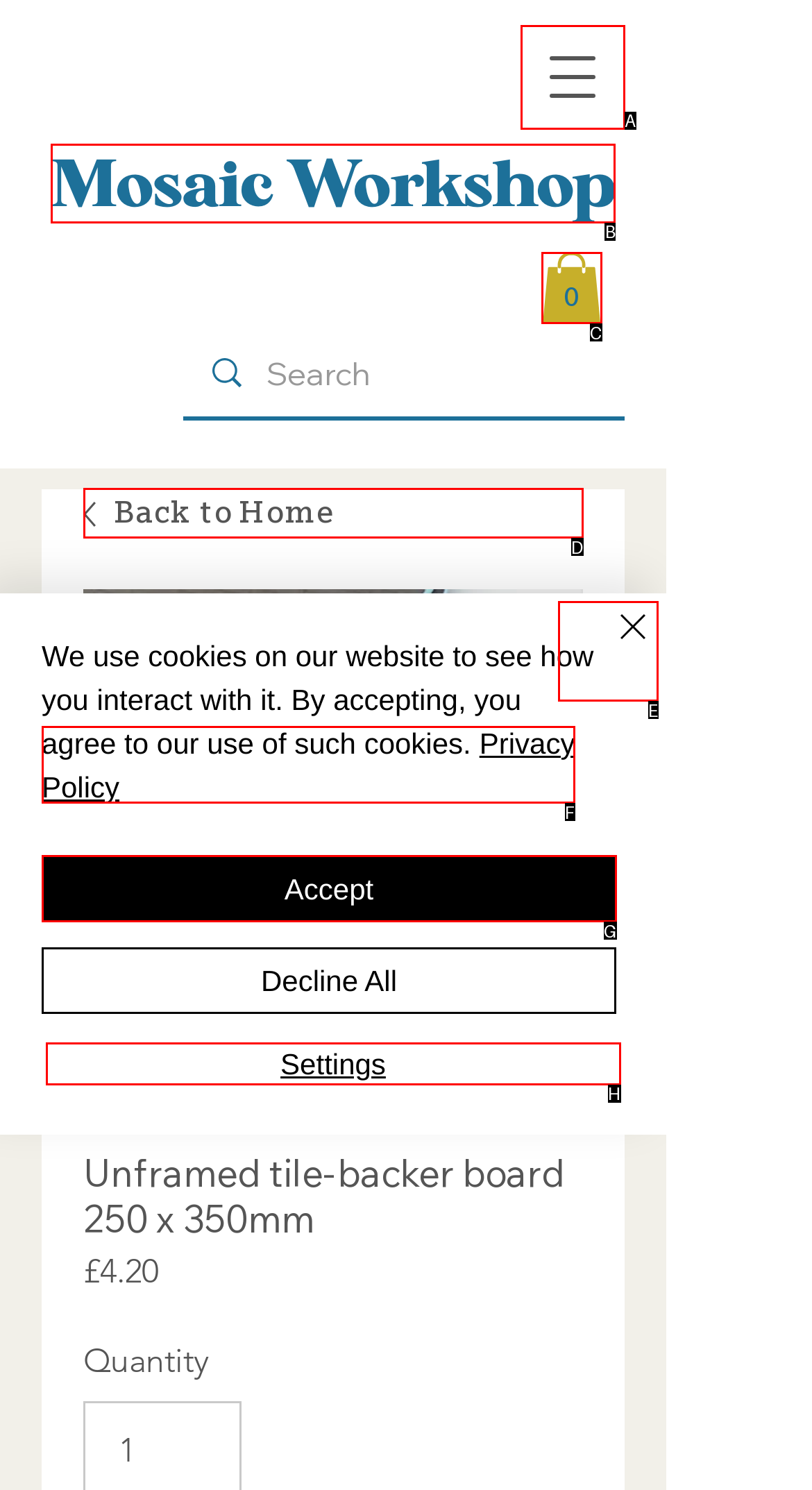Based on the description: aria-label="Close", select the HTML element that fits best. Provide the letter of the matching option.

E